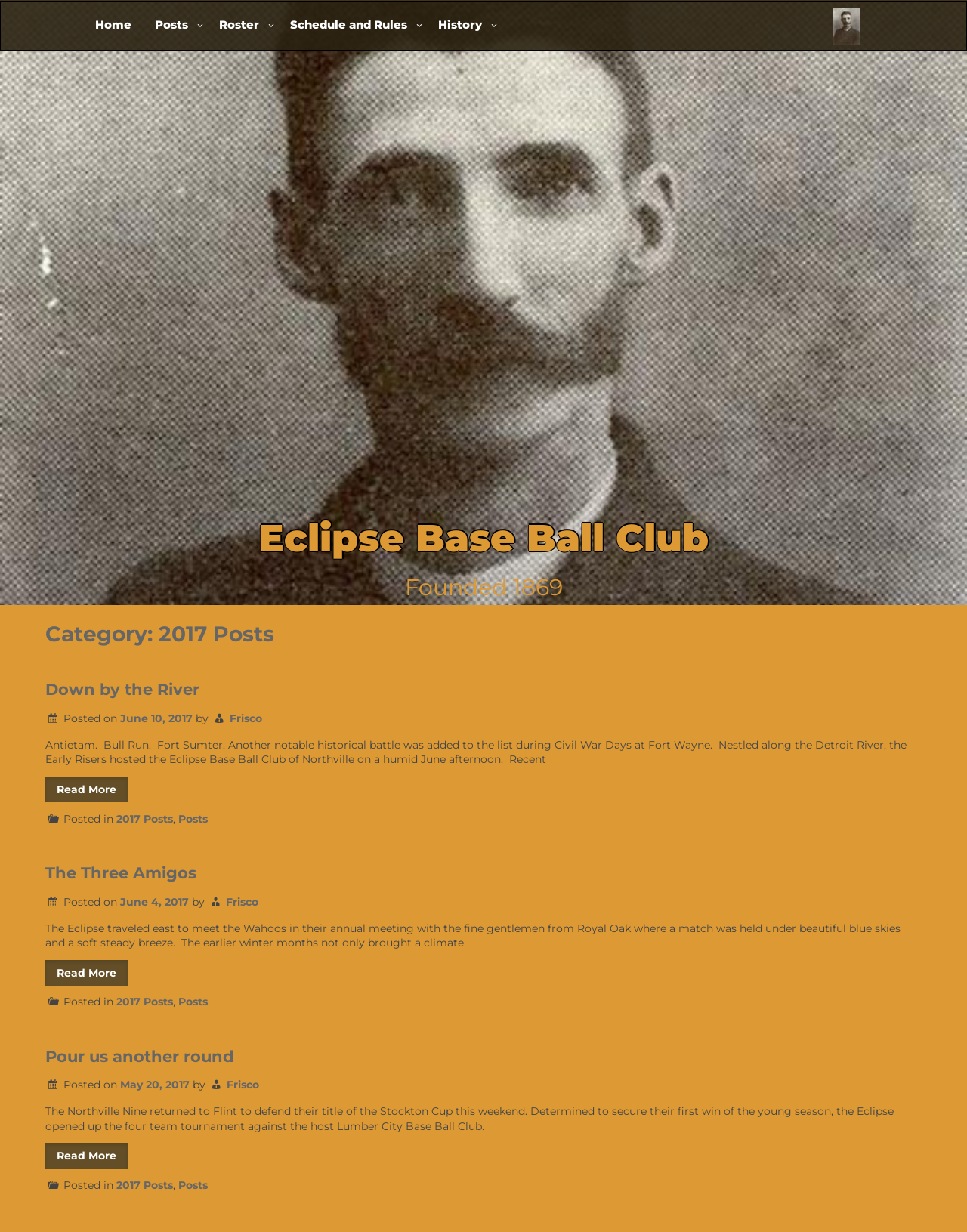Identify and extract the main heading from the webpage.

Category: 2017 Posts